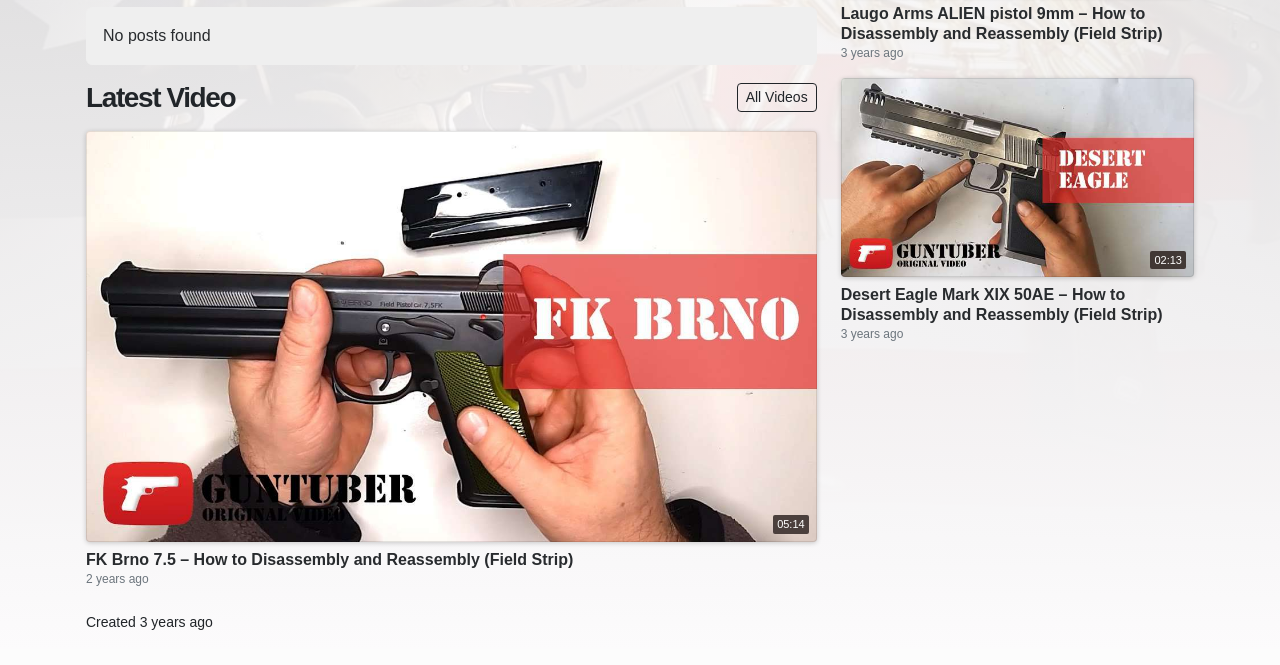Provide the bounding box coordinates of the HTML element this sentence describes: "05:14". The bounding box coordinates consist of four float numbers between 0 and 1, i.e., [left, top, right, bottom].

[0.067, 0.197, 0.638, 0.815]